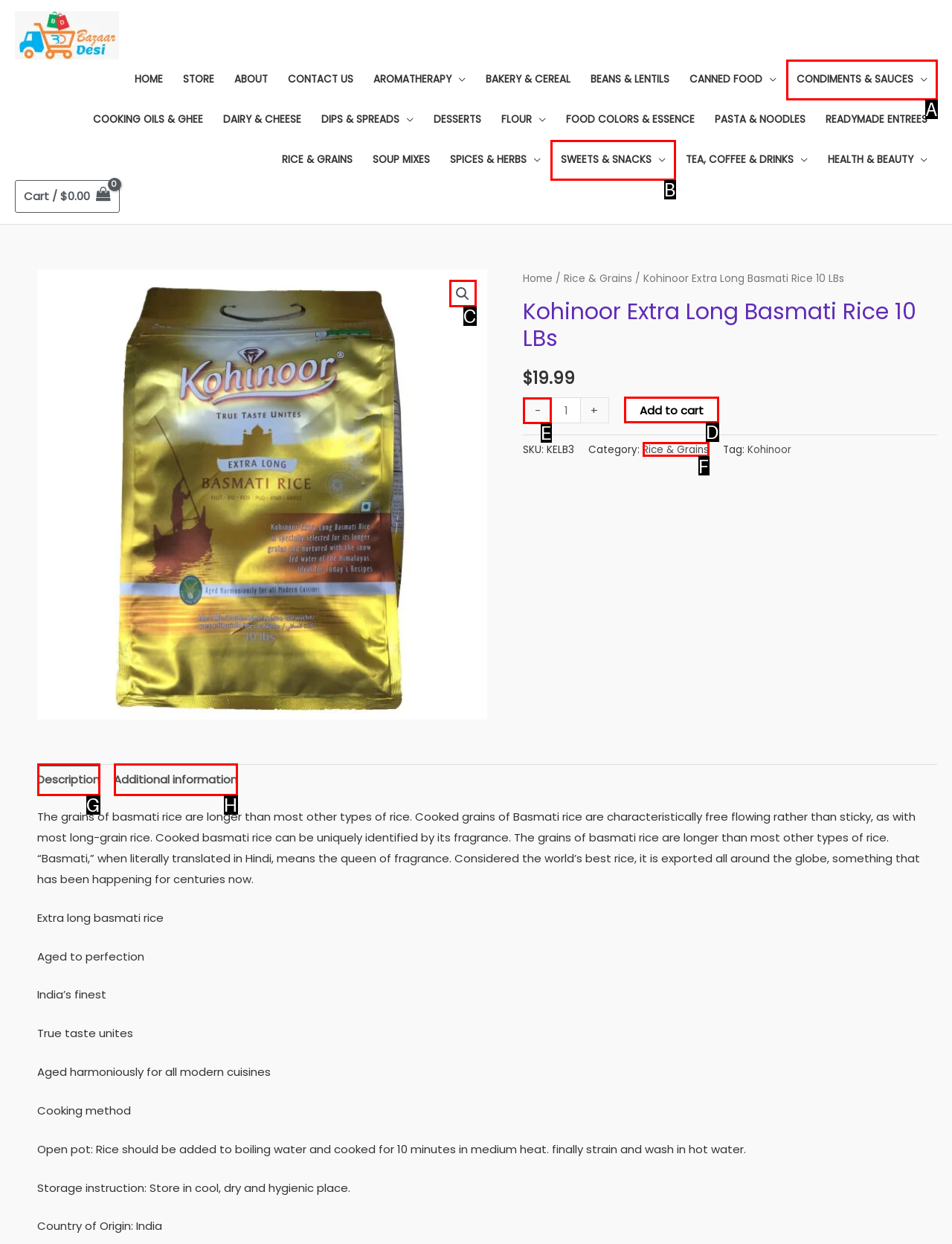Determine which UI element you should click to perform the task: Add to cart
Provide the letter of the correct option from the given choices directly.

D